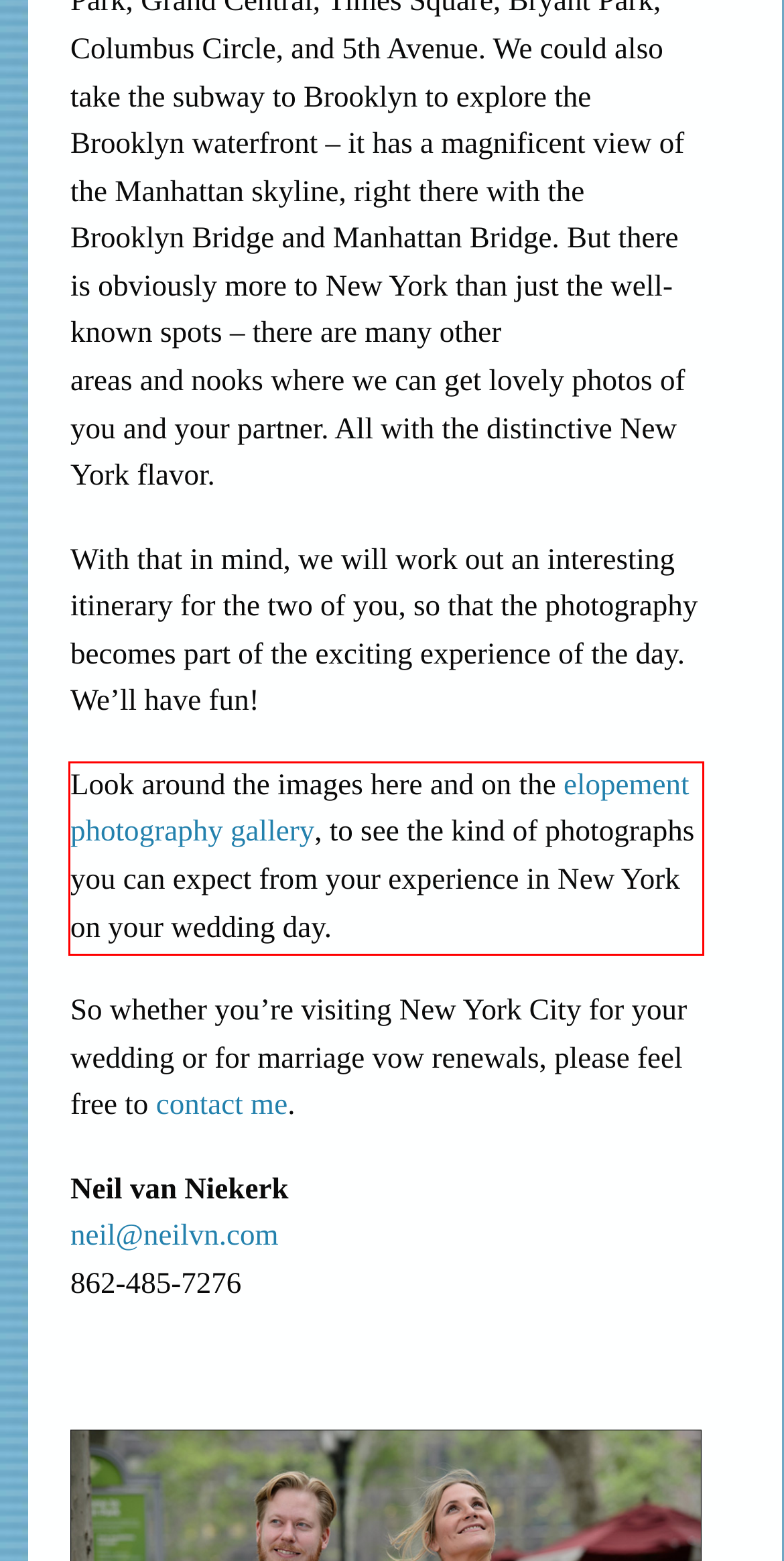Given a screenshot of a webpage with a red bounding box, extract the text content from the UI element inside the red bounding box.

Look around the images here and on the elopement photography gallery, to see the kind of photographs you can expect from your experience in New York on your wedding day.